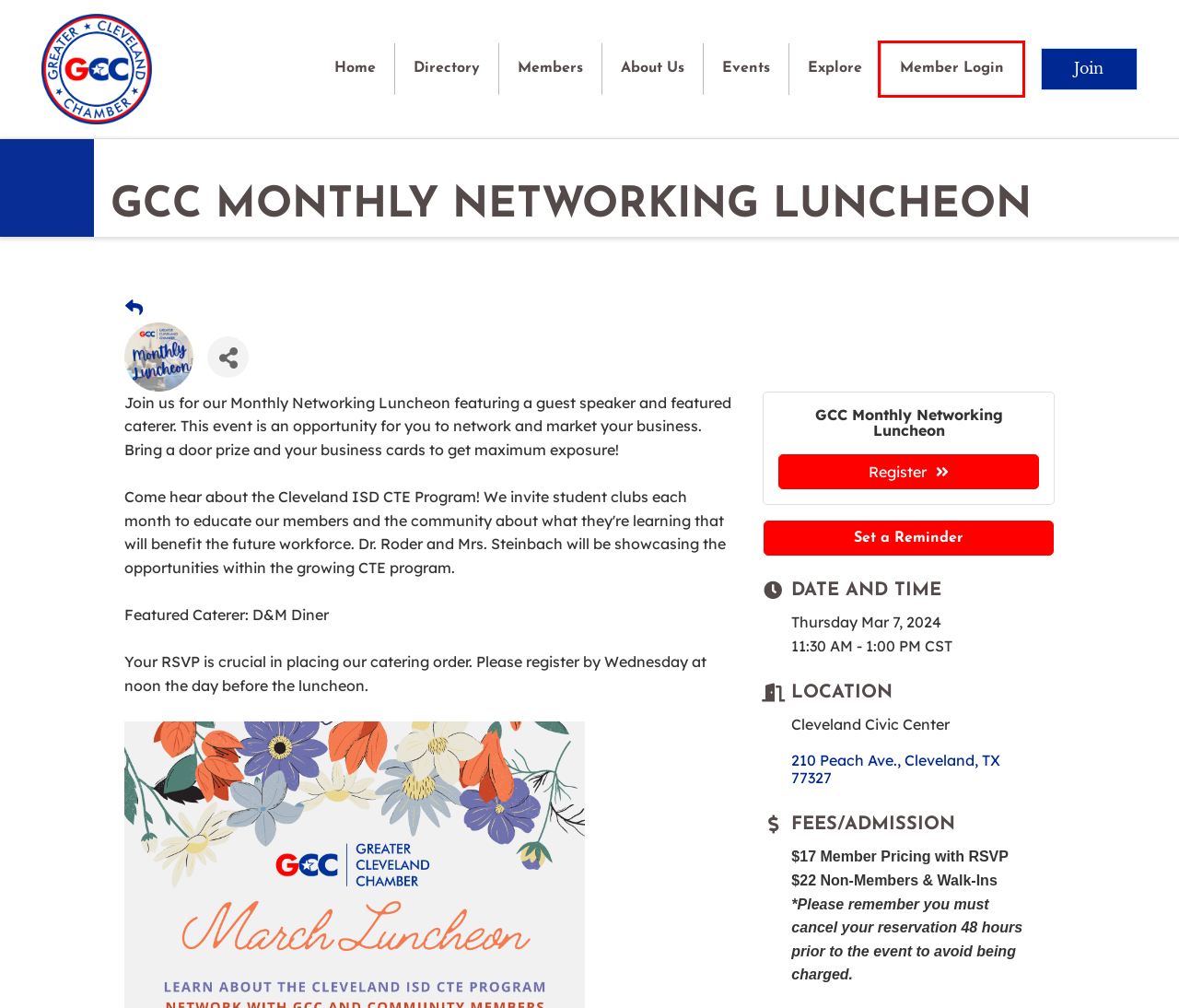Observe the screenshot of a webpage with a red bounding box around an element. Identify the webpage description that best fits the new page after the element inside the bounding box is clicked. The candidates are:
A. Login
B. Event List | Greater Cleveland Chamber of Commerce
C. Job Search | Greater Cleveland Chamber of Commerce
D. Business Directory Search
E. Event List Search | Greater Cleveland Chamber of Commerce
F. Association Management Software | Association Software
G. Event Registration
H. Member

A